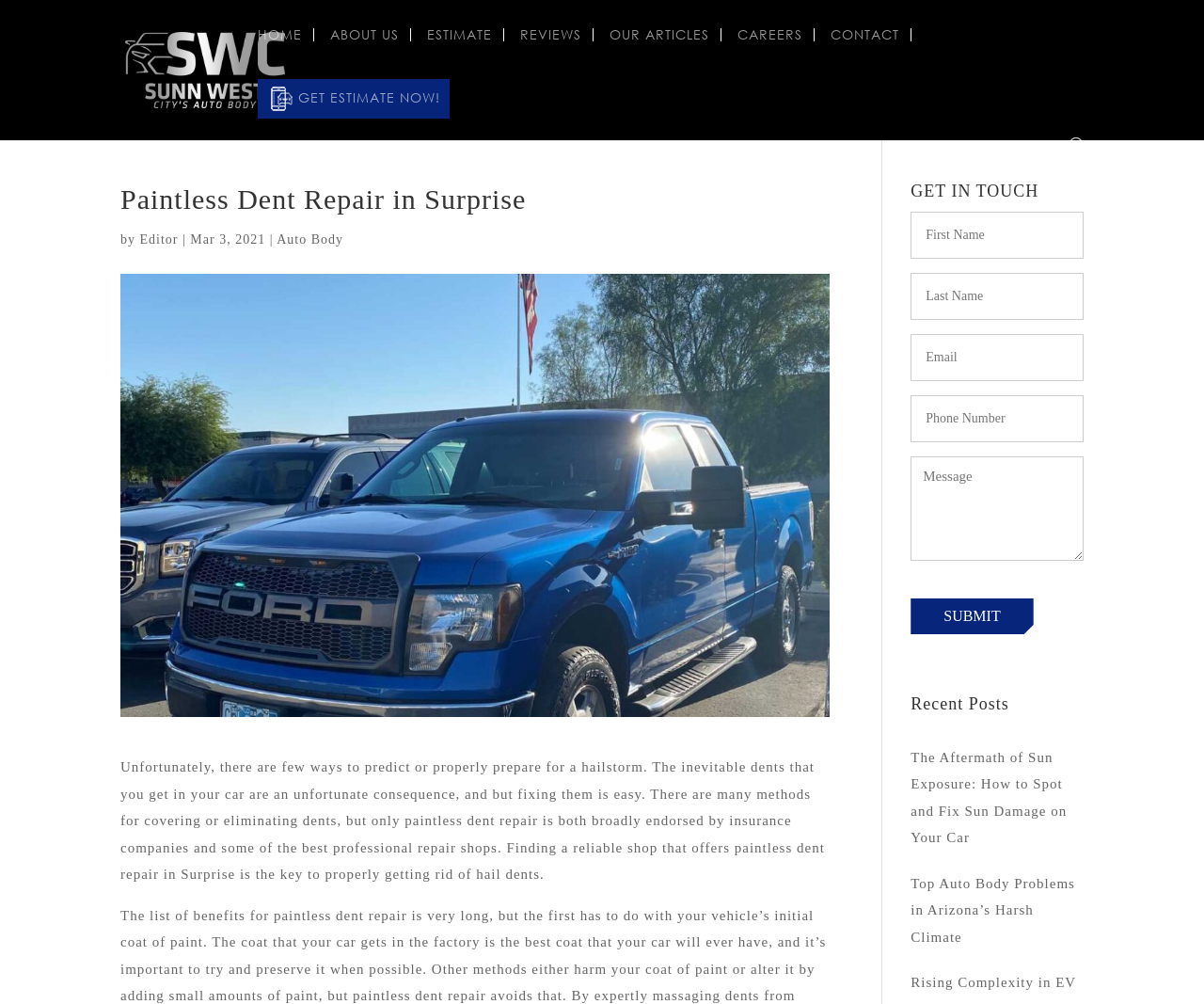Locate the bounding box coordinates of the clickable element to fulfill the following instruction: "Click on the 'SUBMIT' button". Provide the coordinates as four float numbers between 0 and 1 in the format [left, top, right, bottom].

[0.756, 0.596, 0.858, 0.632]